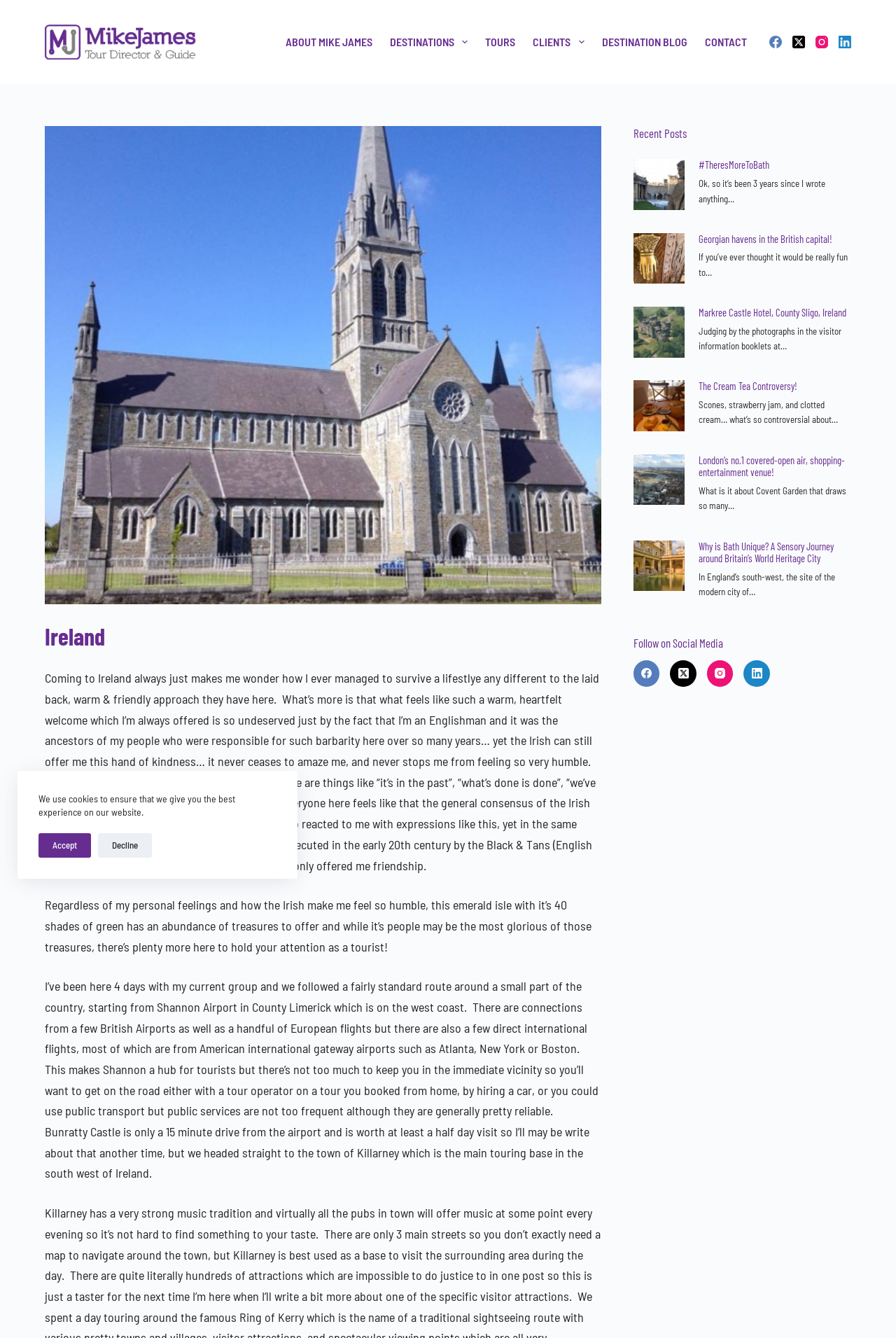Extract the bounding box coordinates for the UI element described by the text: "parent_node: CLIENTS aria-label="Expand dropdown menu"". The coordinates should be in the form of [left, top, right, bottom] with values between 0 and 1.

[0.639, 0.025, 0.658, 0.038]